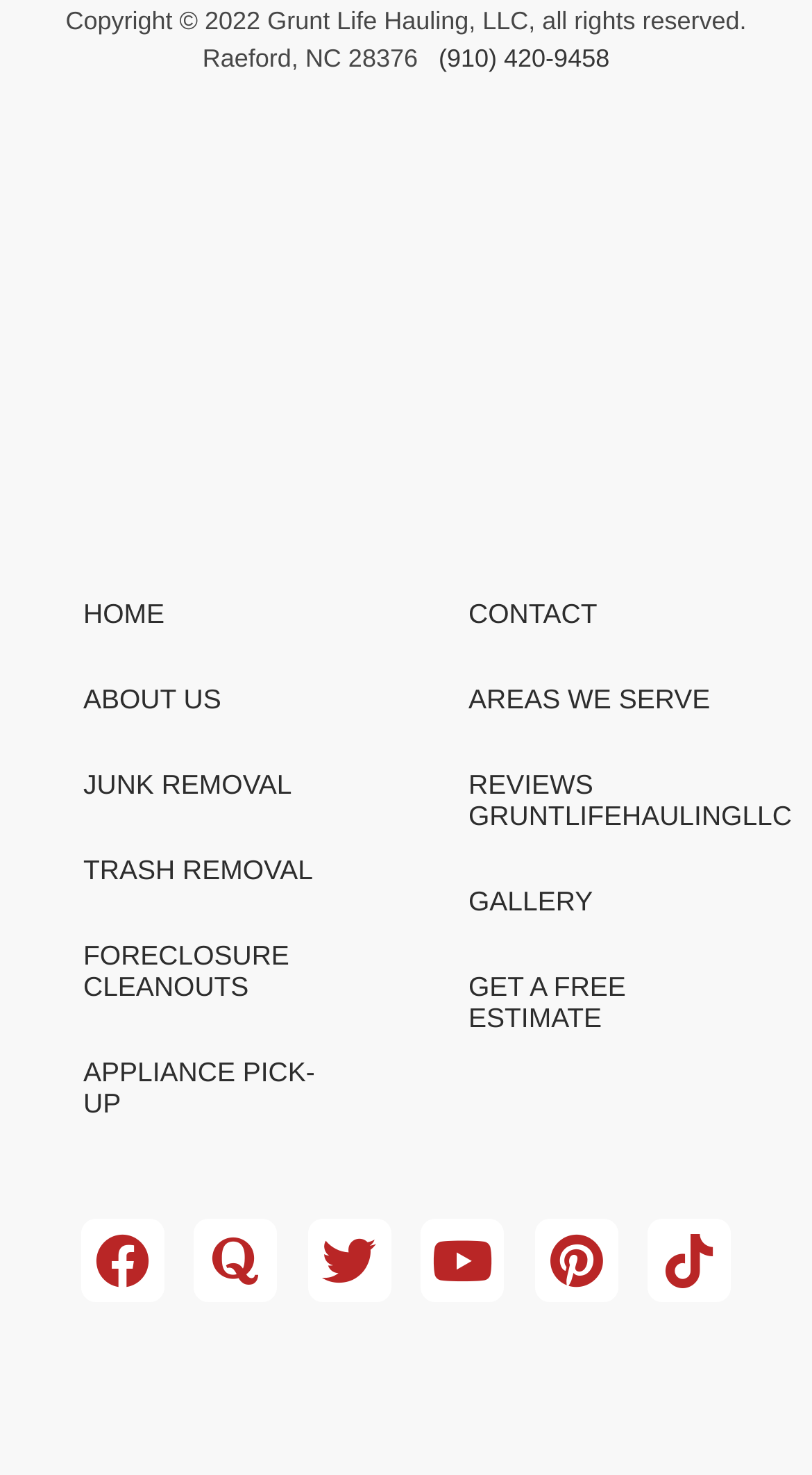Identify the bounding box coordinates of the clickable region required to complete the instruction: "Click HOME". The coordinates should be given as four float numbers within the range of 0 and 1, i.e., [left, top, right, bottom].

[0.051, 0.388, 0.474, 0.446]